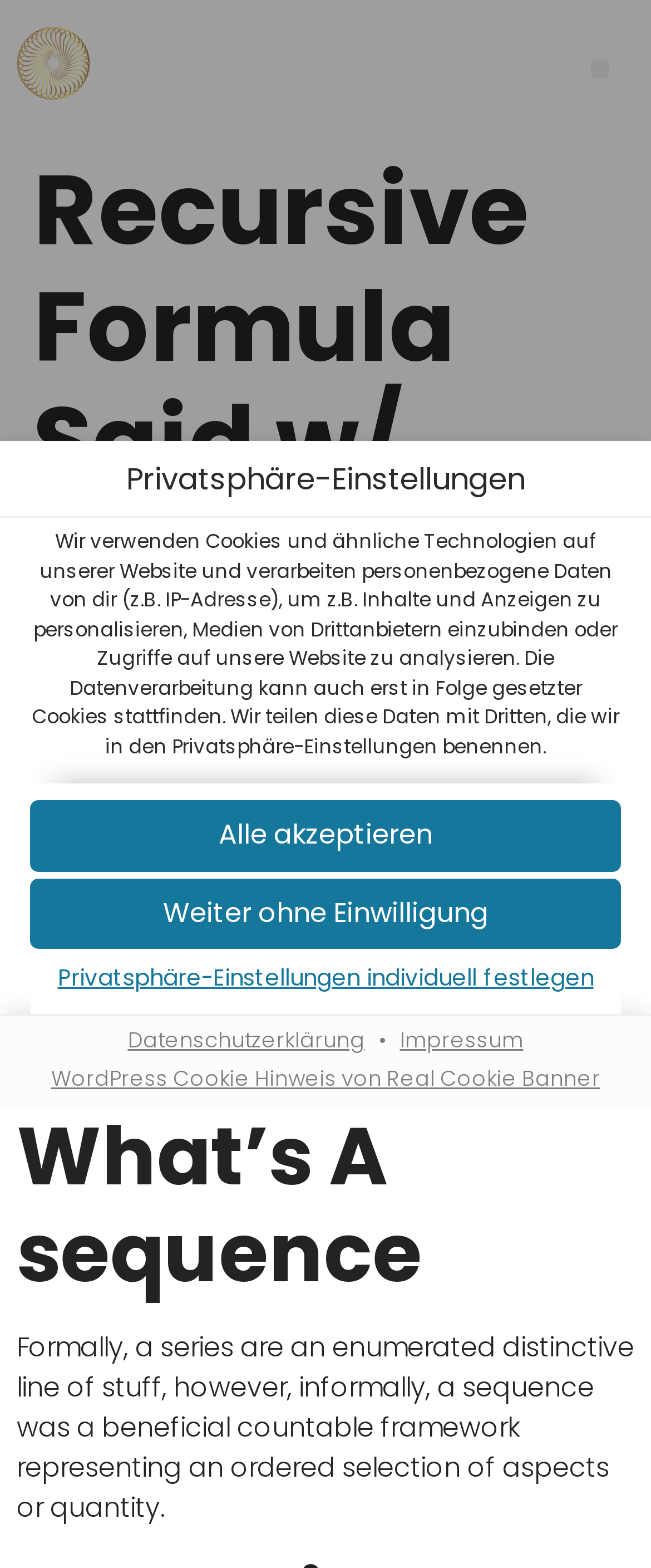Determine the bounding box coordinates for the clickable element to execute this instruction: "Read privacy settings". Provide the coordinates as four float numbers between 0 and 1, i.e., [left, top, right, bottom].

[0.194, 0.288, 0.806, 0.323]